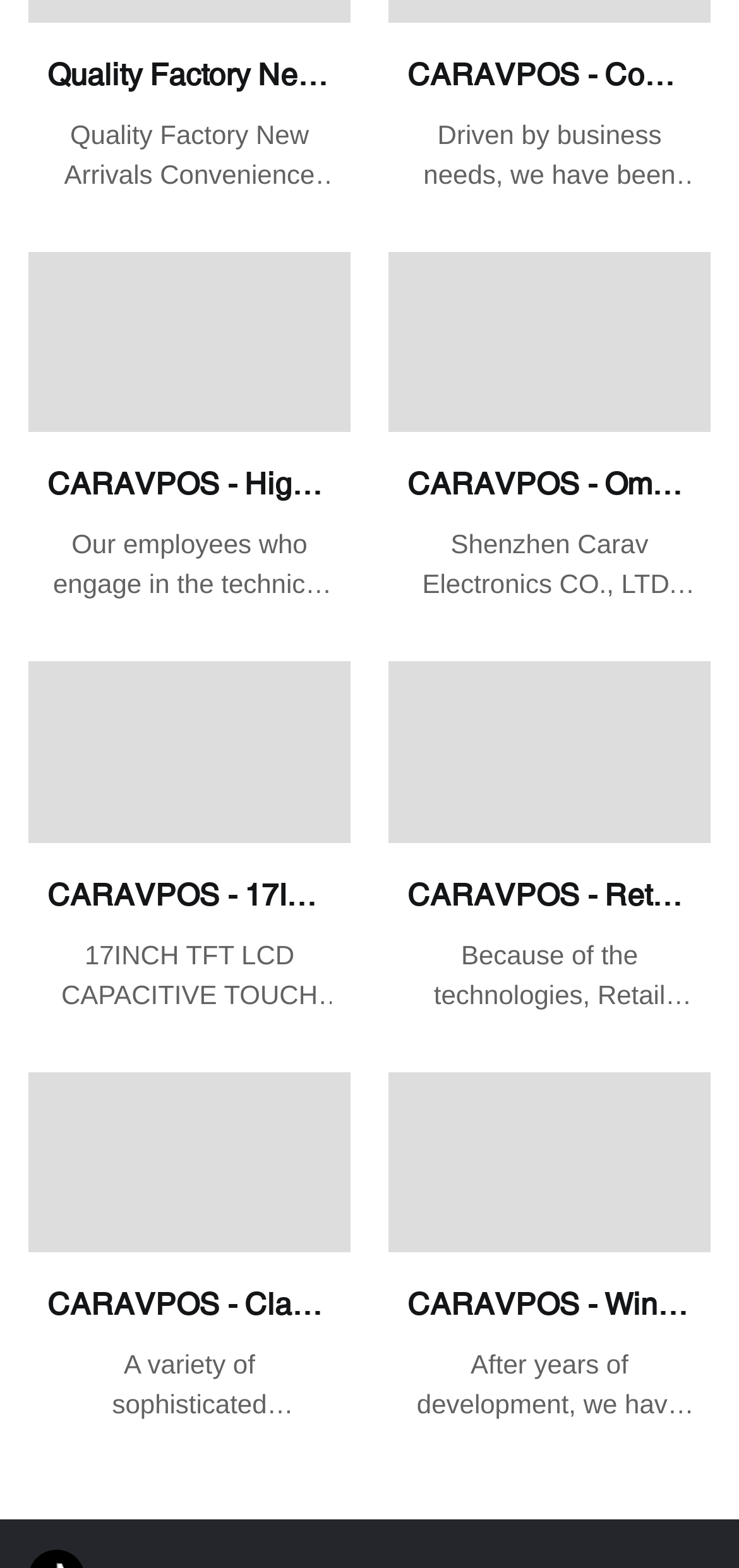Answer the question with a brief word or phrase:
What is the material of the Classic Plastic Case 15 Inch Pos System Touch Screen Pos PC Point Of Sale for Restaurant?

Plastic